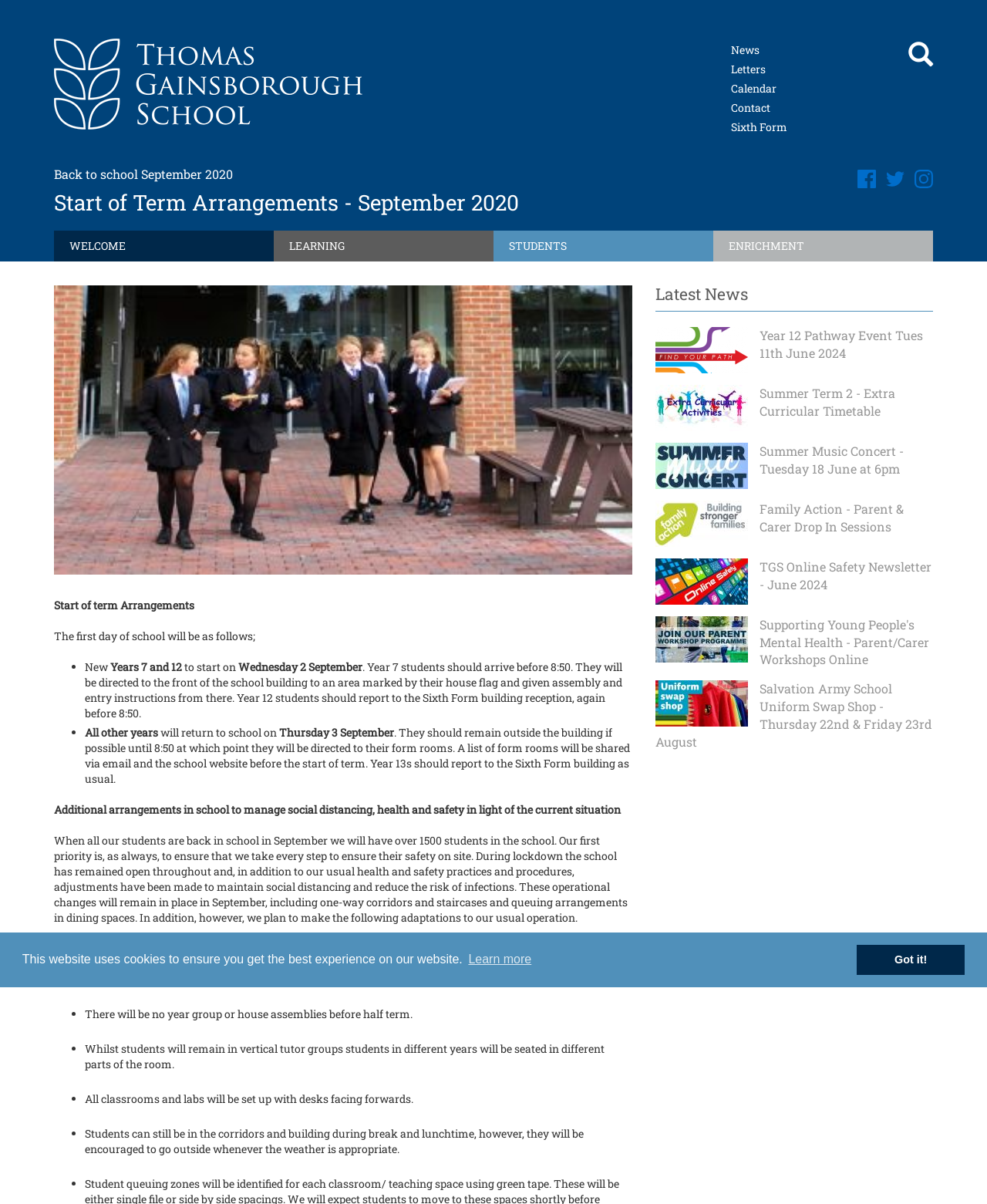Find the bounding box coordinates for the HTML element specified by: "Students".

[0.5, 0.191, 0.723, 0.217]